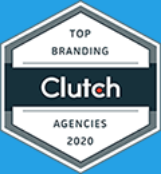Elaborate on the image by describing it in detail.

The image features a distinguished badge from Clutch, highlighting that the company has been recognized as one of the "Top Branding Agencies" for the year 2020. The badge is designed in a hexagonal shape, prominently displaying the word "Clutch" at its center, surrounded by the phrases "Top Branding" and "Agencies 2020." The badge's background is a vibrant blue, providing a strong contrast to the text, which is presented in a mixture of bold and standard font styles. This accolade emphasizes the company’s commitment to excellence in branding services, suggesting they have met high standards in client satisfaction and industry recognition.